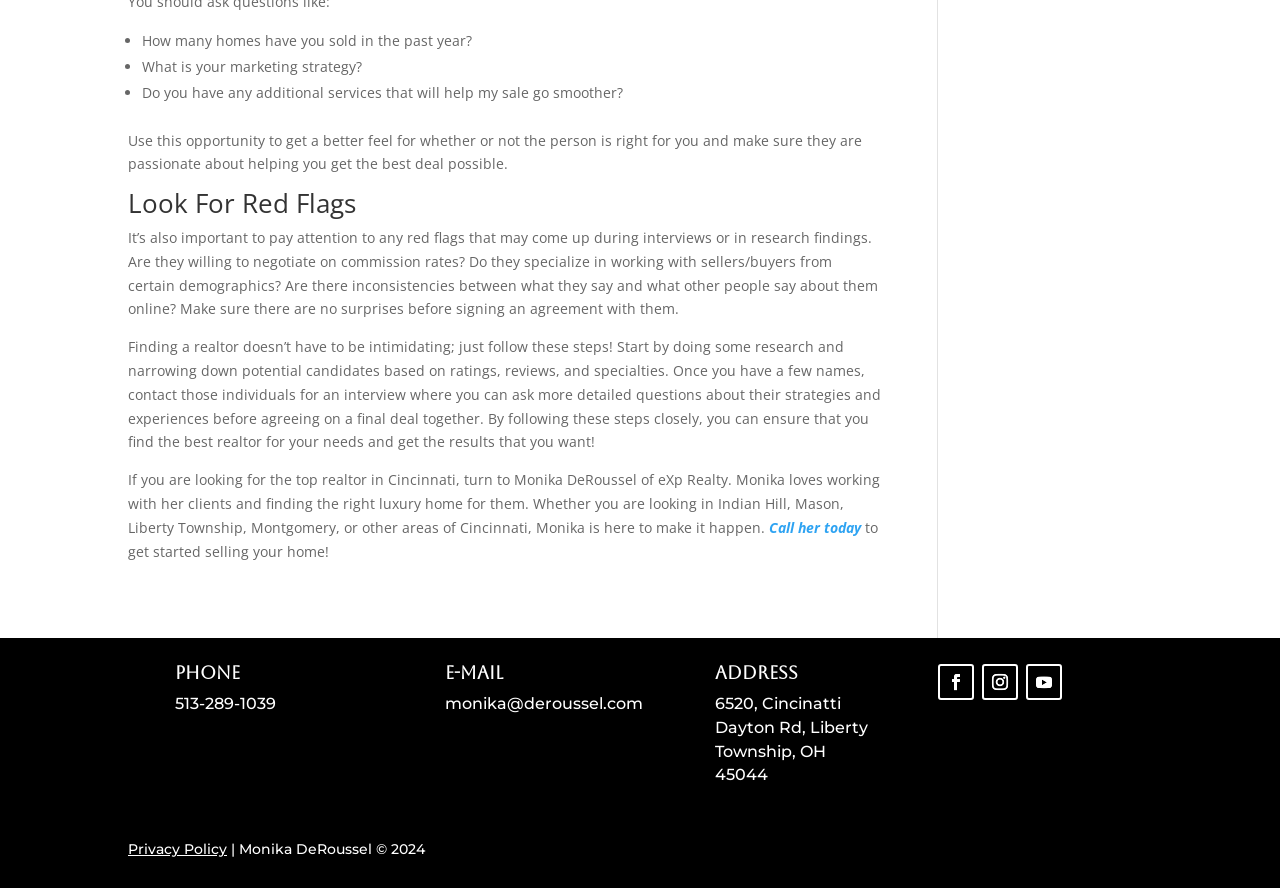Respond with a single word or phrase to the following question: What is the profession of Monika DeRoussel?

Realtor